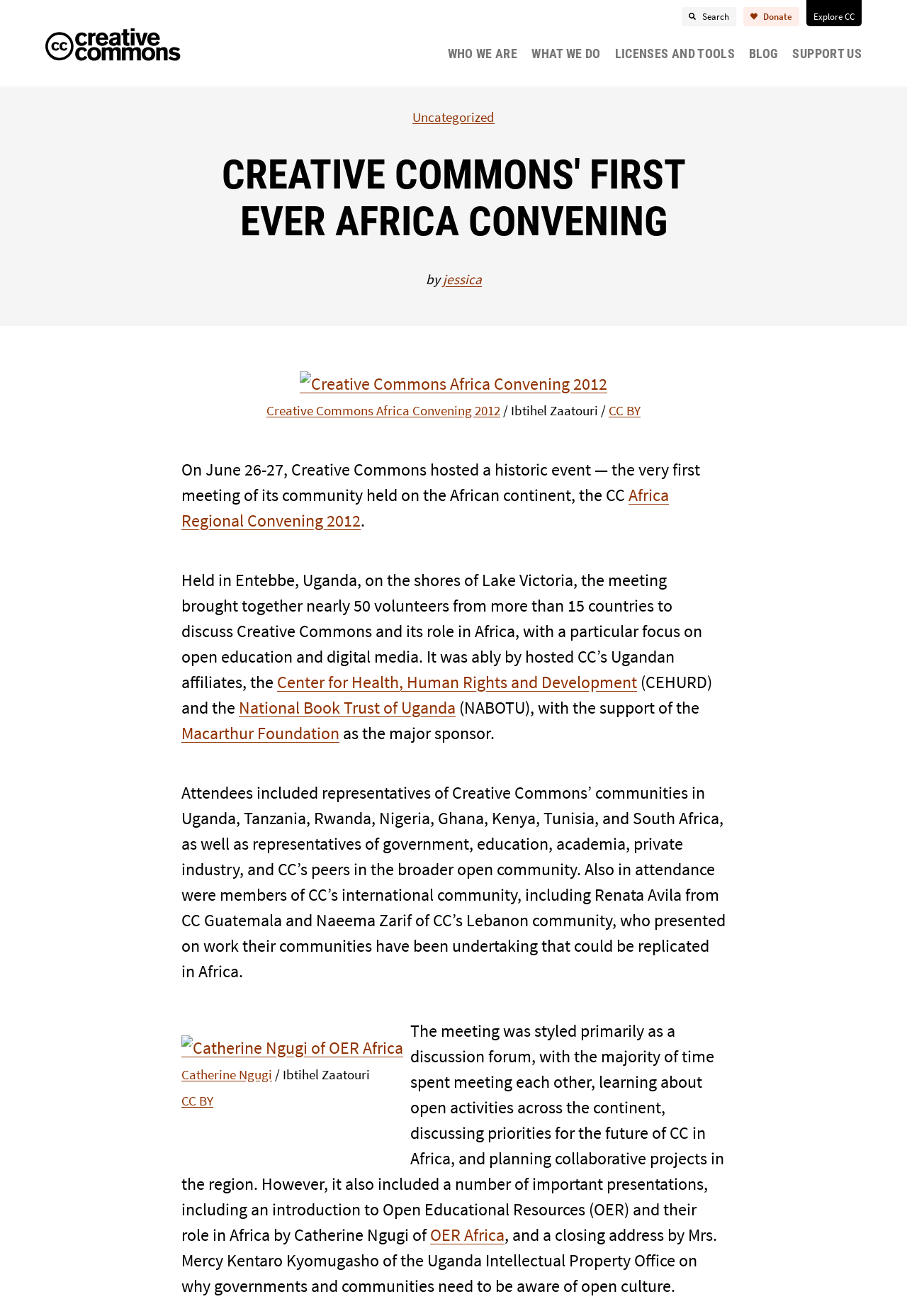Who hosted the meeting?
Using the visual information, respond with a single word or phrase.

CC’s Ugandan affiliates